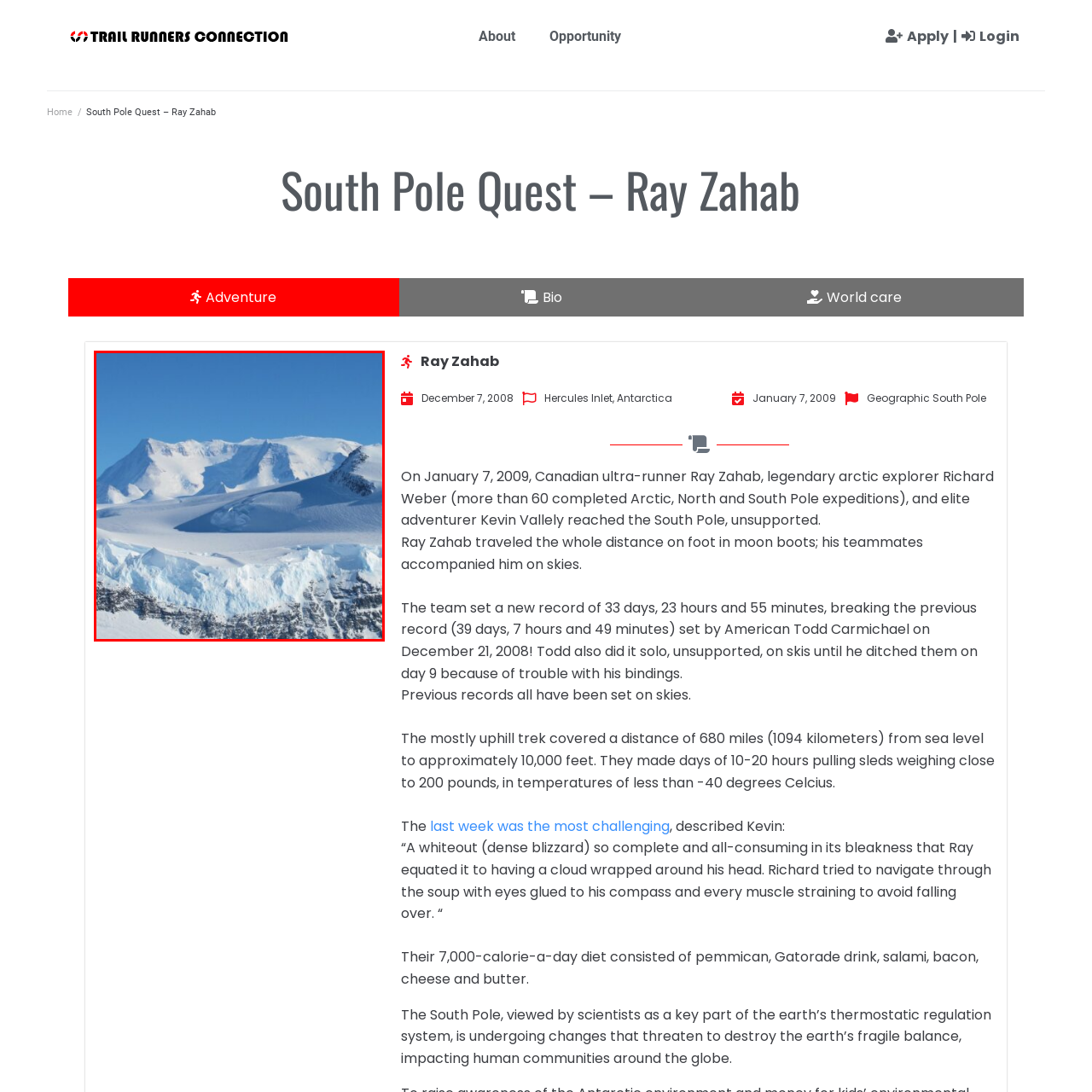Elaborate on the visual details of the image contained within the red boundary.

The image captures the stunning scenery of the Ellsworth Mountain Range, located in Antarctica. This majestic landscape features imposing snow-capped peaks glistening under a bright blue sky. The foreground showcases a pristine expanse of snow and ice, creating a stark contrast against the rugged mountain backdrop. This vista is emblematic of the remote and harsh beauty of the South Pole region, where extreme conditions coexist with breathtaking natural splendor. The image is part of the narrative surrounding adventurer Ray Zahab's journey during his historical trek to the South Pole, highlighting the incredible challenges faced in such a formidable environment.